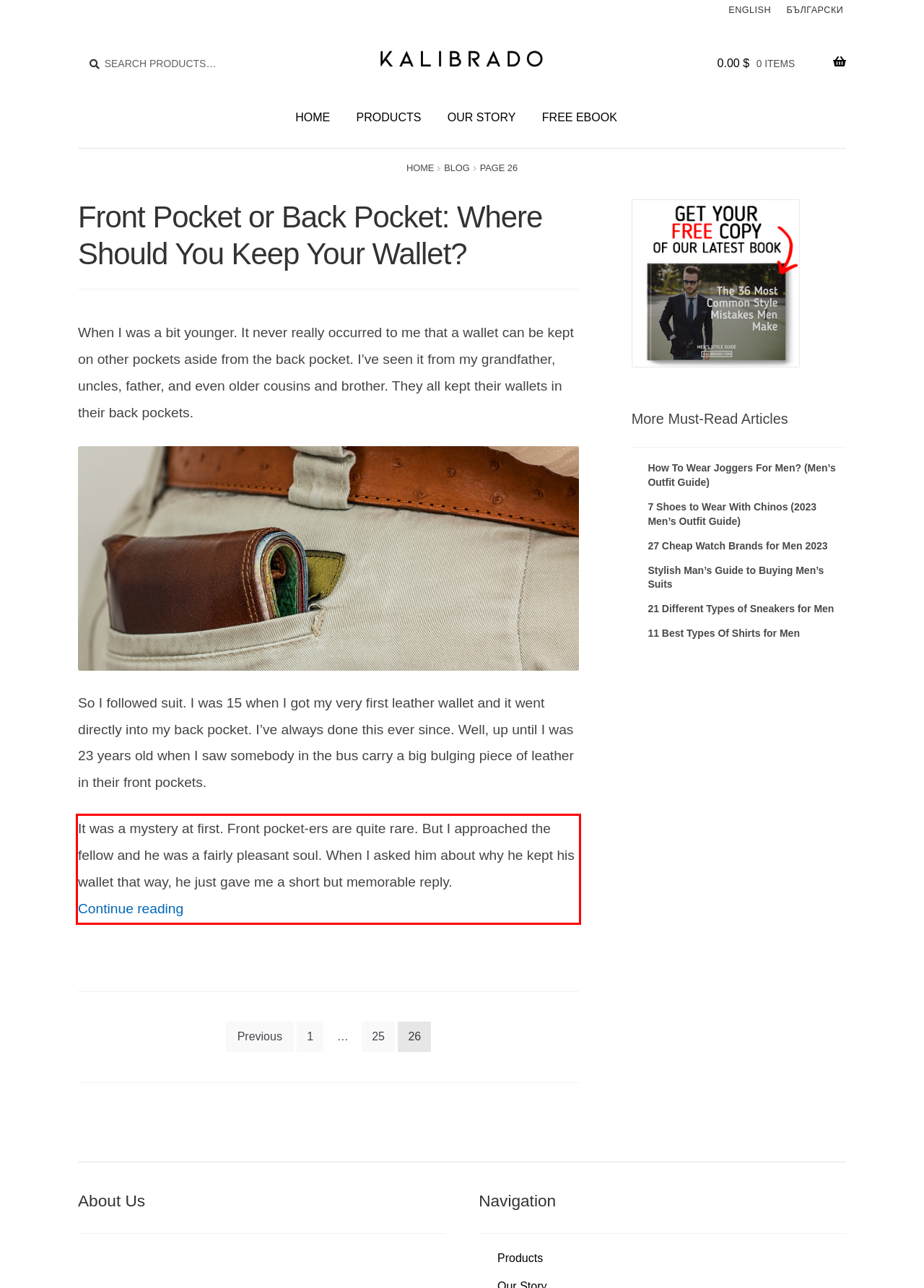Given a screenshot of a webpage, locate the red bounding box and extract the text it encloses.

It was a mystery at first. Front pocket-ers are quite rare. But I approached the fellow and he was a fairly pleasant soul. When I asked him about why he kept his wallet that way, he just gave me a short but memorable reply. Continue reading Front Pocket or Back Pocket: Where Should You Keep Your Wallet?